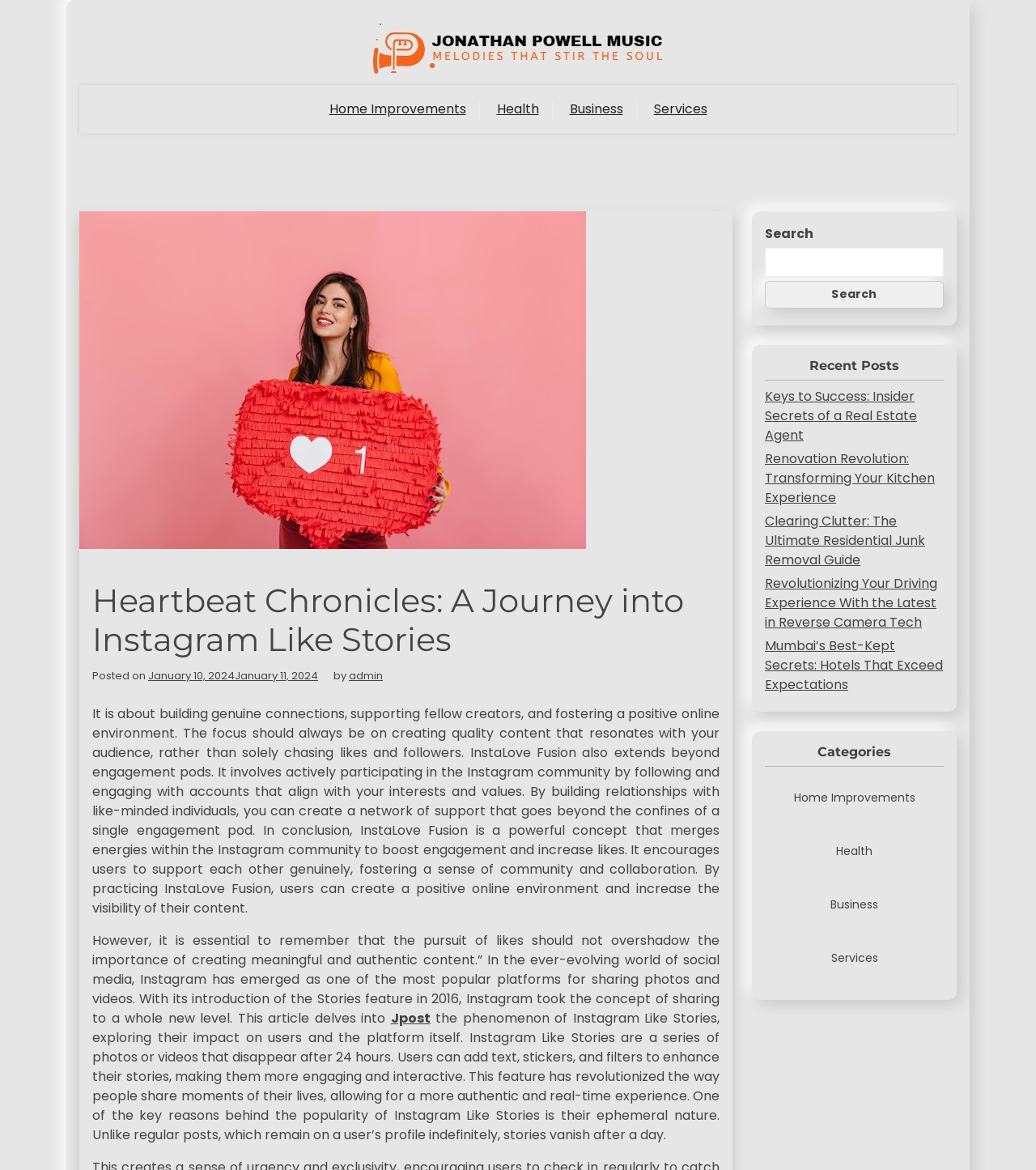Is there a search function on the webpage?
Make sure to answer the question with a detailed and comprehensive explanation.

I found the answer by looking at the top-right corner of the webpage, where I saw a search box with a 'Search' button. This indicates that the webpage has a search function.